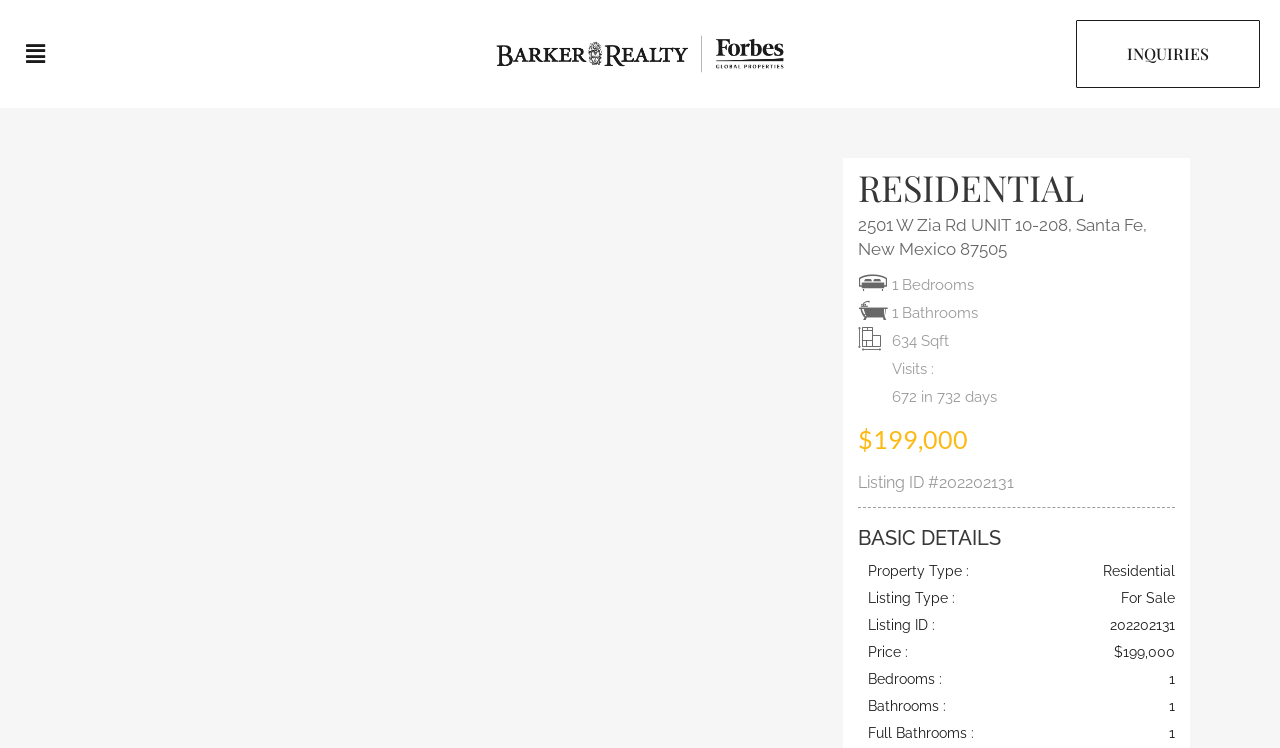Refer to the image and provide a thorough answer to this question:
How many visits has the property had?

The webpage shows the text 'Visits : 672 in 732 days' which indicates that the property has had 672 visits in 732 days.